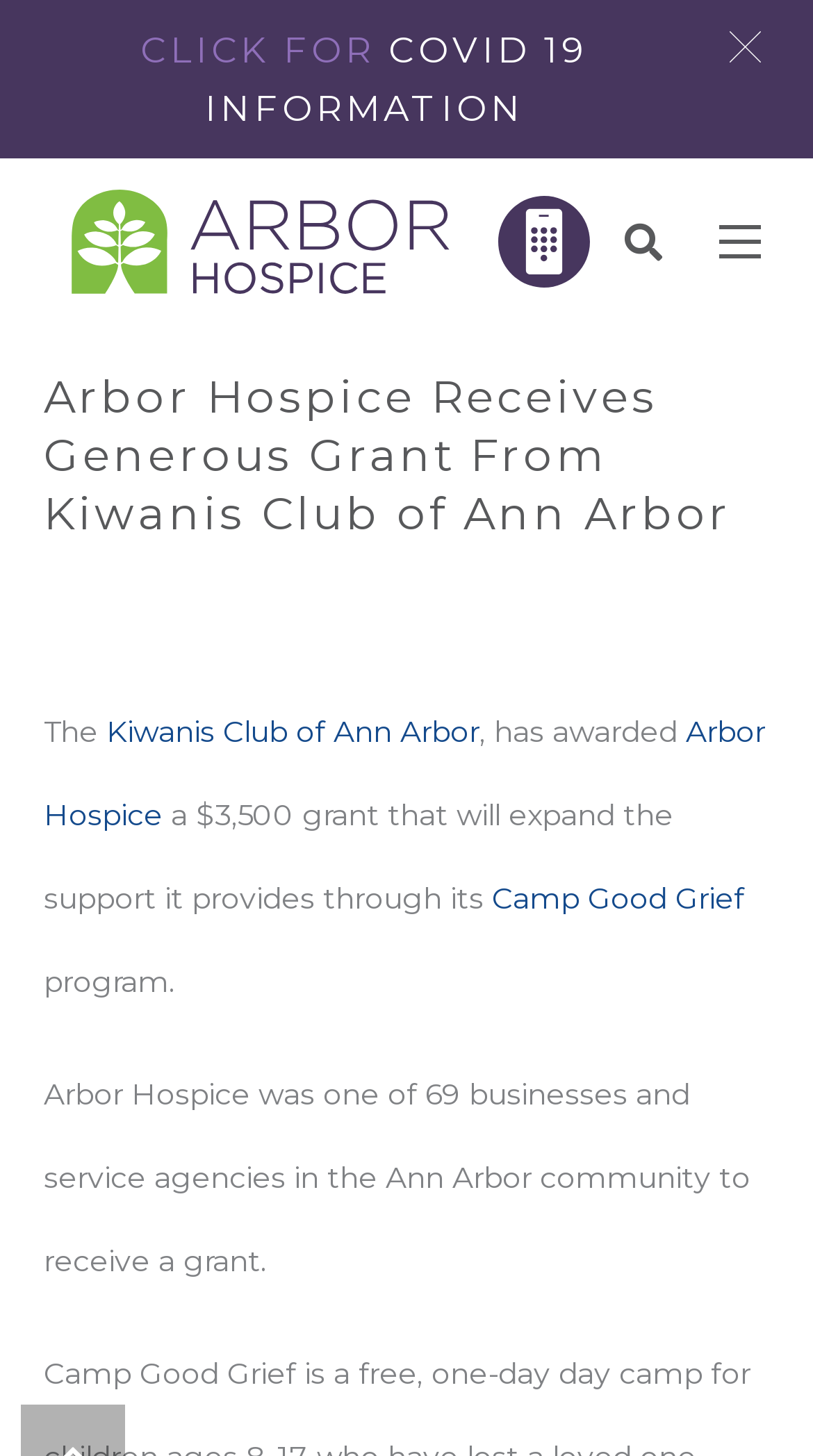Identify and extract the main heading of the webpage.

Arbor Hospice Receives Generous Grant From Kiwanis Club of Ann Arbor